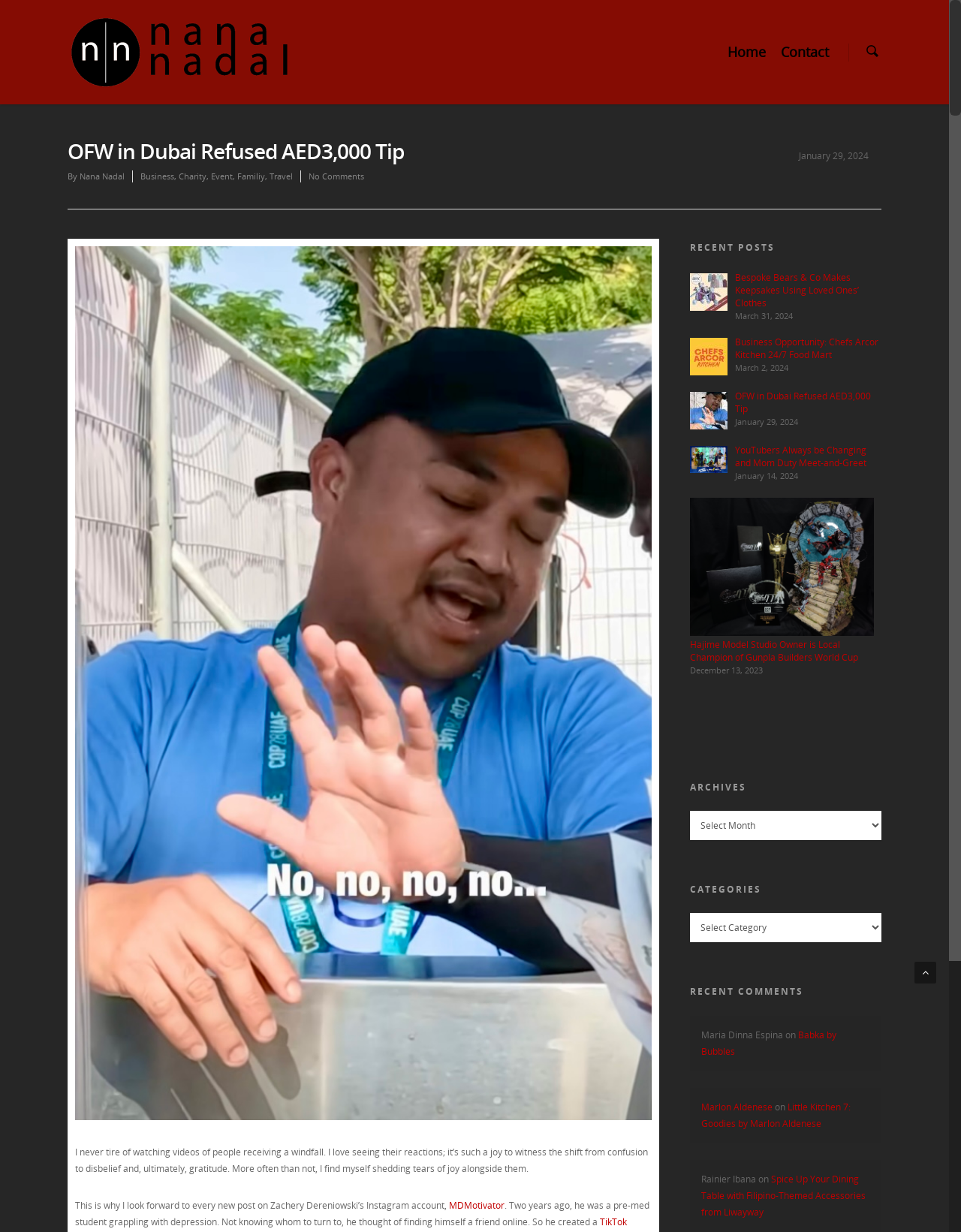What is the name of the author of the post 'OFW in Dubai Refused AED3,000 Tip'?
Provide a well-explained and detailed answer to the question.

I examined the post 'OFW in Dubai Refused AED3,000 Tip' and found the author's name. The author's name is 'Nana Nadal', which is displayed below the post title.